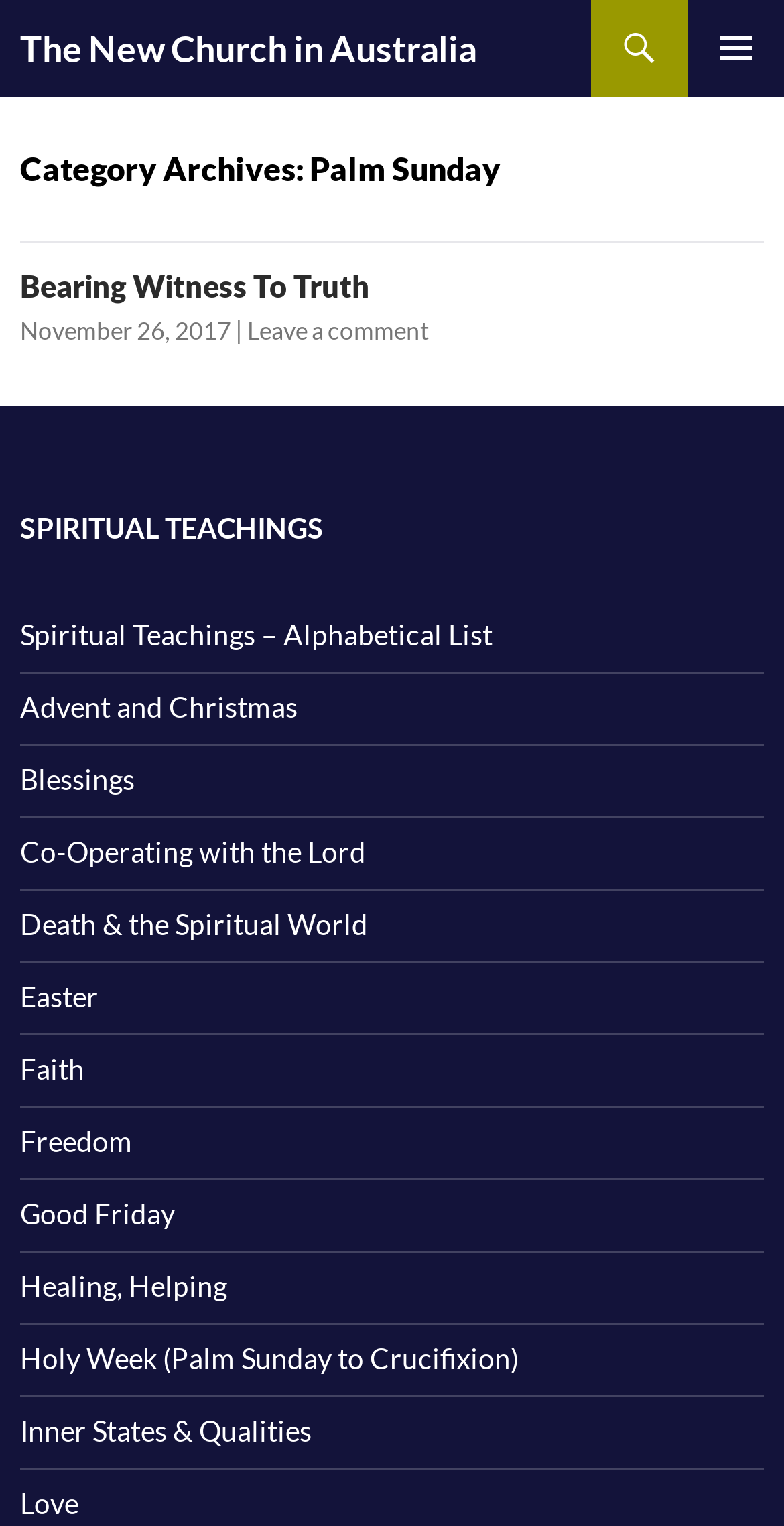Using the element description: "Seth MacFarlane", determine the bounding box coordinates for the specified UI element. The coordinates should be four float numbers between 0 and 1, [left, top, right, bottom].

None